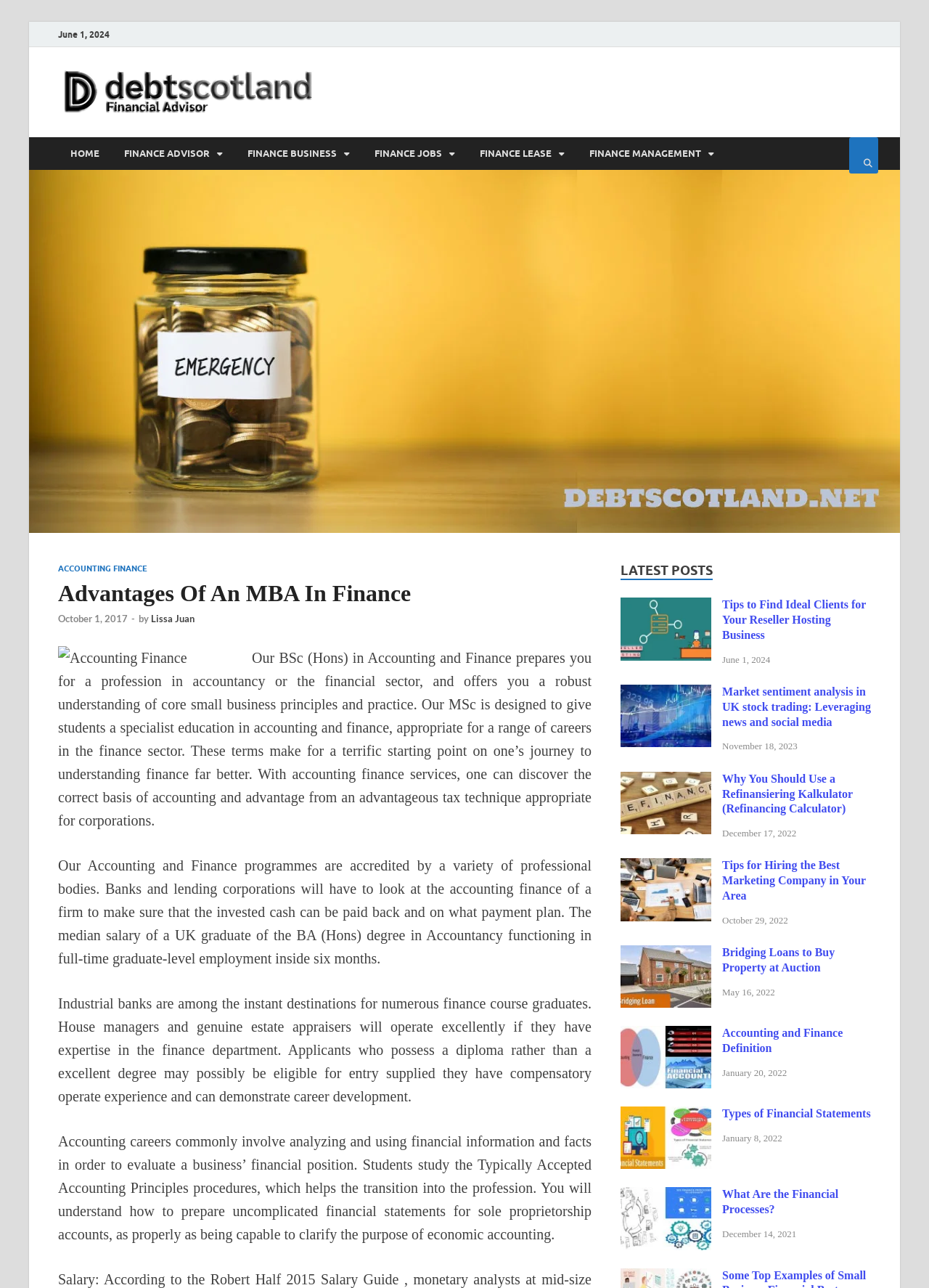How many links are there in the main navigation menu?
Provide a detailed answer to the question using information from the image.

I looked at the top navigation menu and counted the number of links. There are links to 'HOME', 'FINANCE ADVISOR', 'FINANCE BUSINESS', 'FINANCE JOBS', and 'FINANCE LEASE', which makes a total of 5 links.